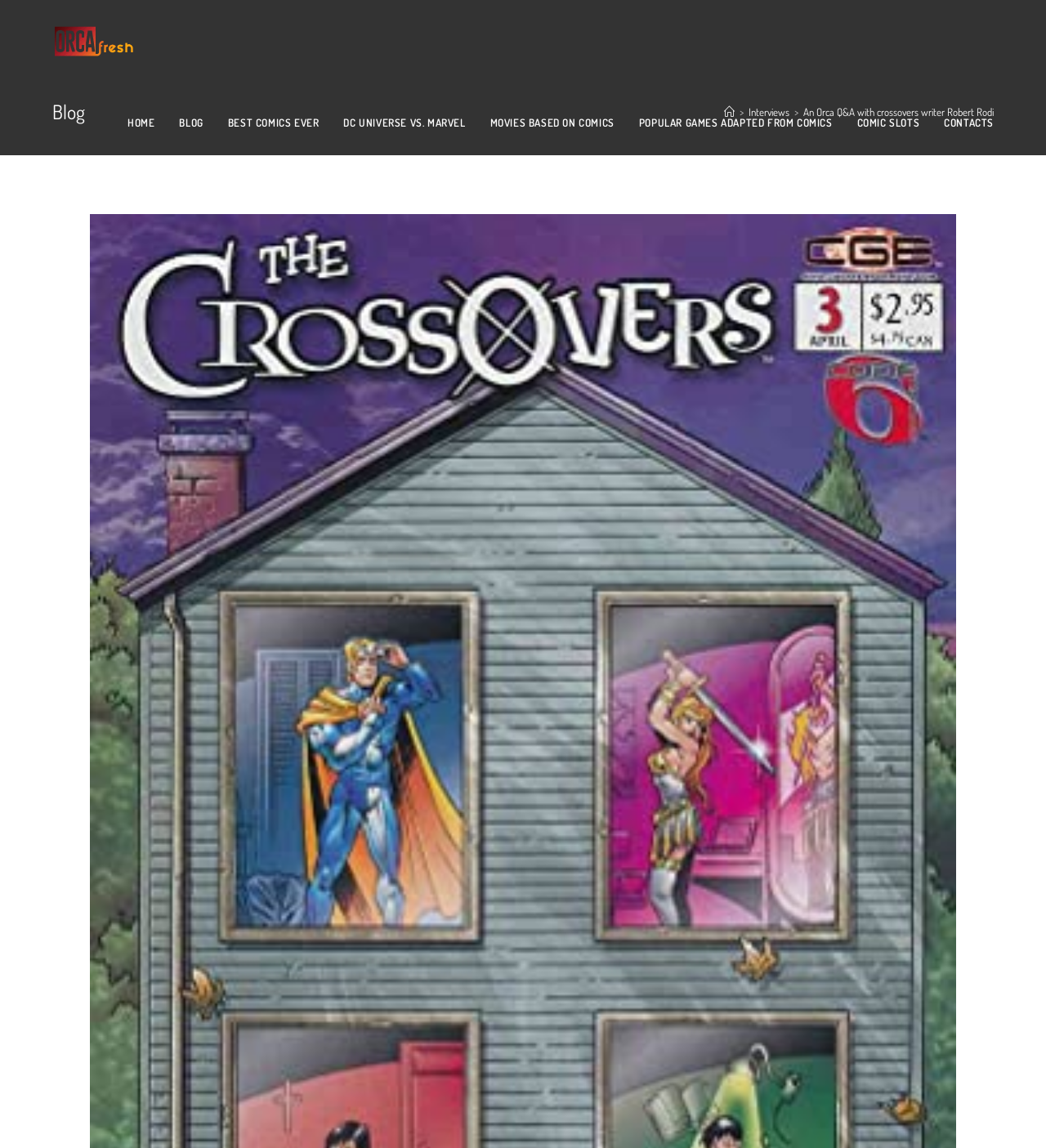How many images are on the webpage?
Please provide a single word or phrase answer based on the image.

1